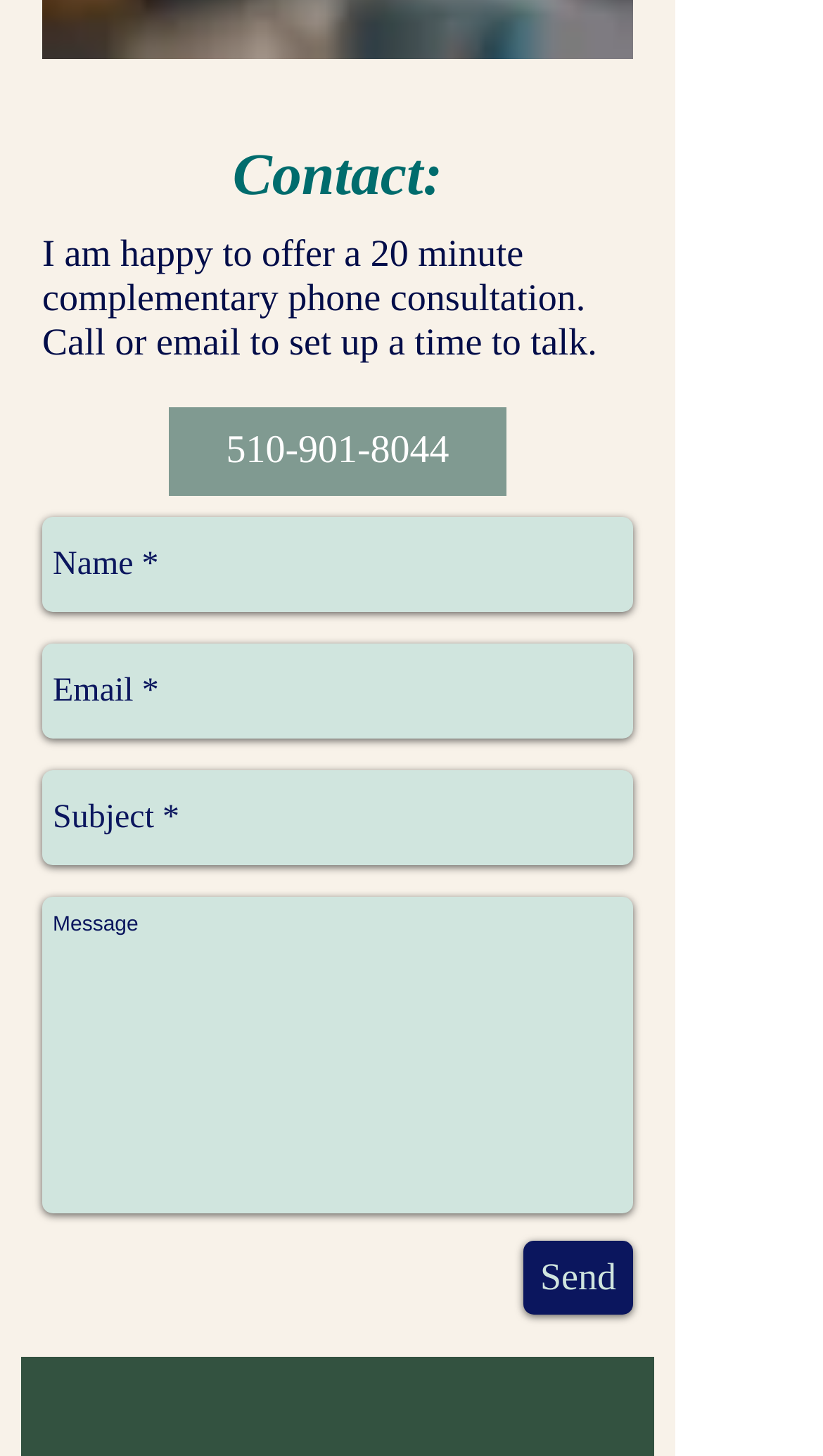Predict the bounding box of the UI element that fits this description: "aria-label="Email *" name="email" placeholder="Email *"".

[0.051, 0.443, 0.769, 0.508]